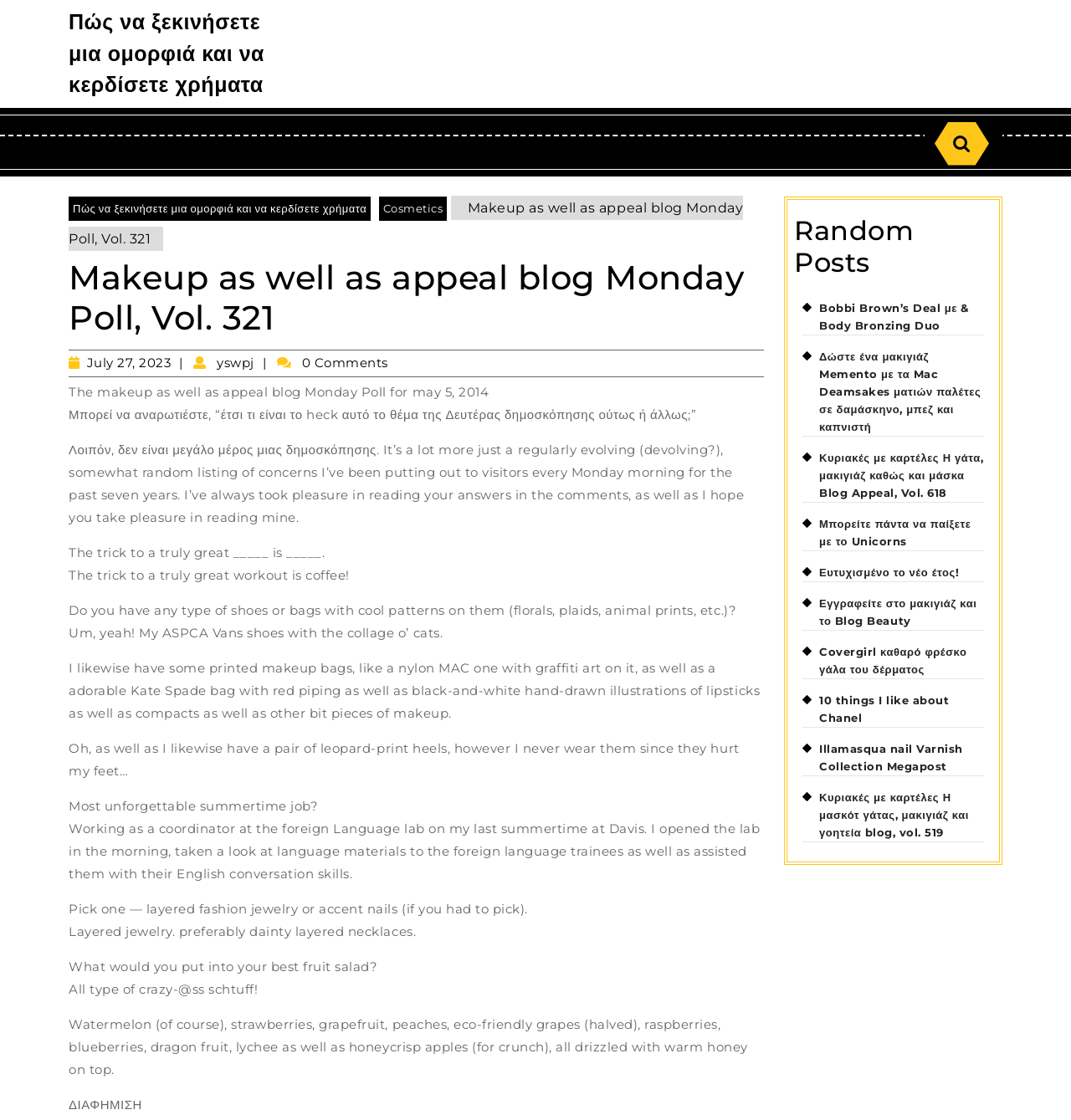Identify the bounding box coordinates of the part that should be clicked to carry out this instruction: "Visit the blog post about Bobbi Brown’s Deal με & Body Bronzing Duo".

[0.765, 0.269, 0.905, 0.297]